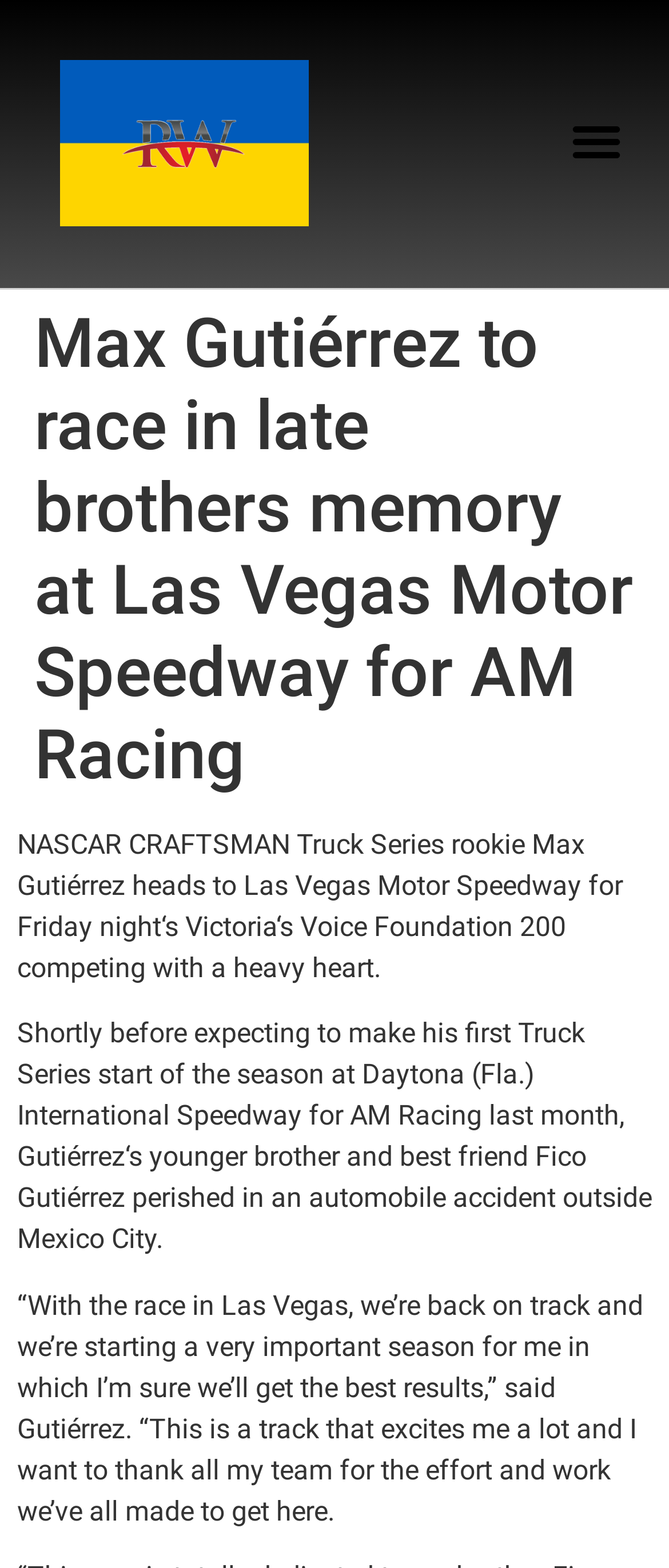What is the name of the foundation mentioned in the article?
Kindly offer a detailed explanation using the data available in the image.

By examining the StaticText element with the text 'NASCAR CRAFTSMAN Truck Series rookie Max Gutiérrez heads to Las Vegas Motor Speedway for Friday night‘s Victoria‘s Voice Foundation 200 competing with a heavy heart.', we can identify the name of the foundation mentioned in the article as Victoria‘s Voice Foundation.